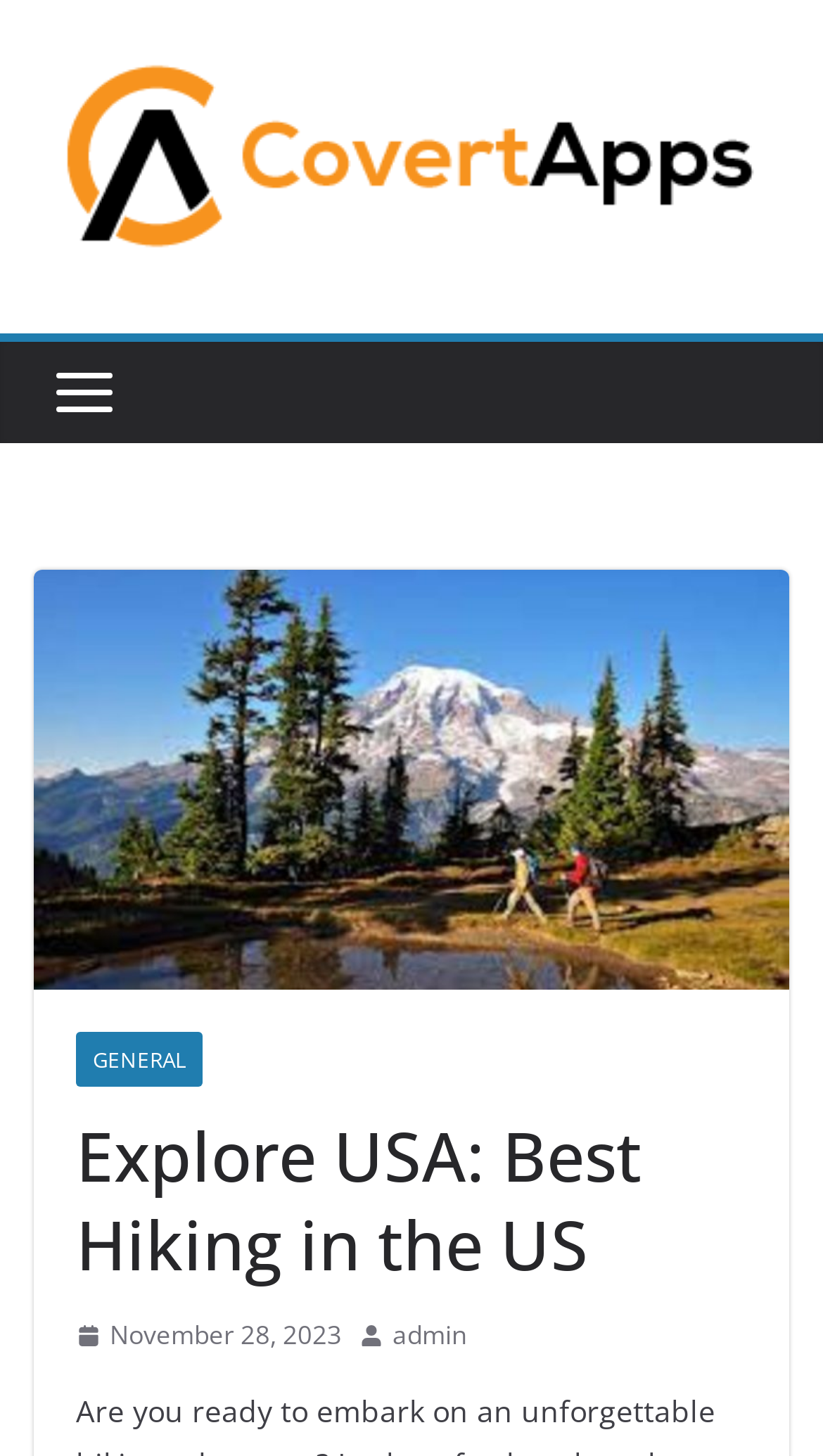From the image, can you give a detailed response to the question below:
What is the text of the main heading on the webpage?

The main heading on the webpage is located below the top navigation bar and has the text 'Explore USA: Best Hiking in the US', which is also the title of the webpage.